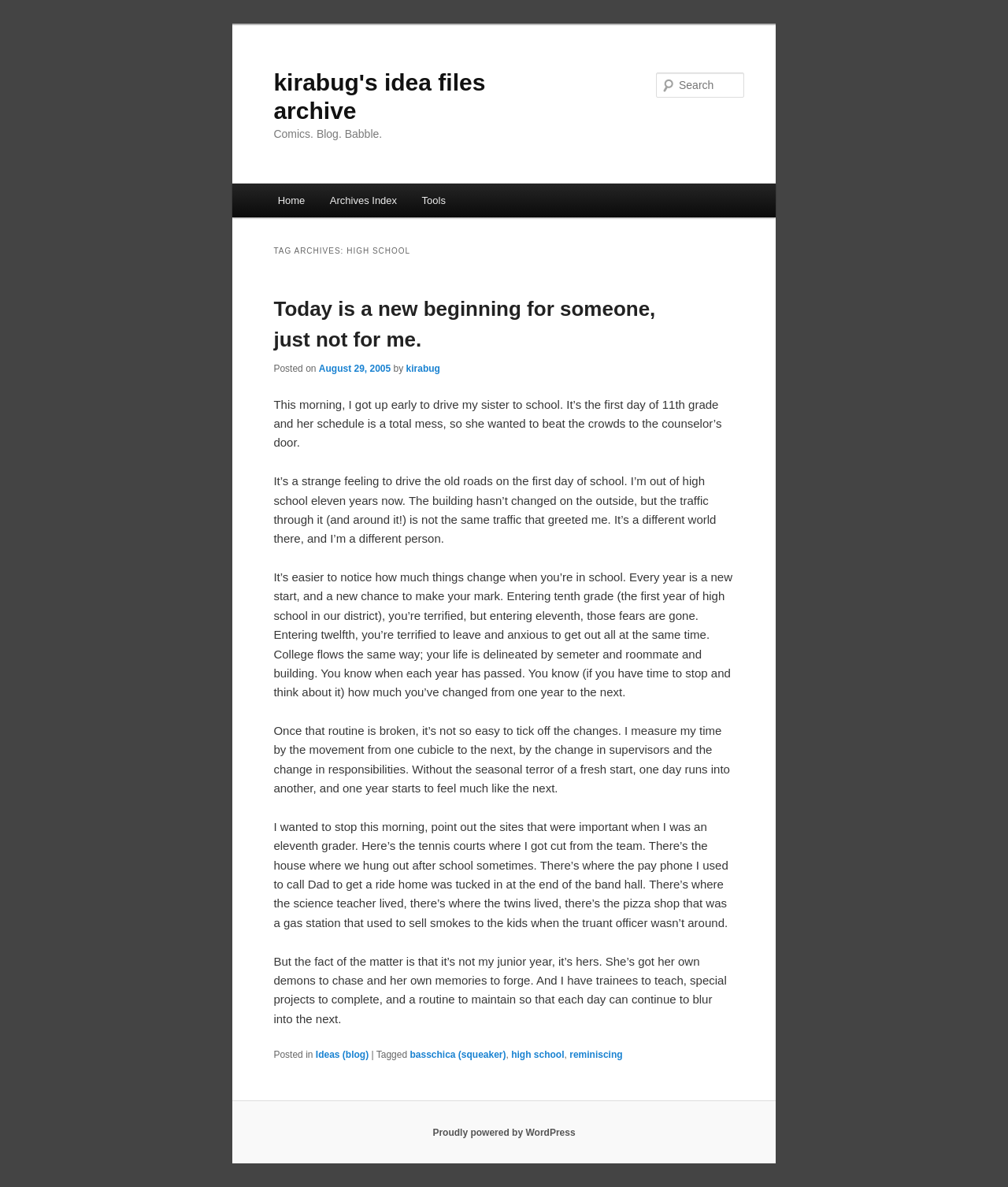Find the bounding box coordinates of the clickable element required to execute the following instruction: "View Archives Index". Provide the coordinates as four float numbers between 0 and 1, i.e., [left, top, right, bottom].

[0.315, 0.154, 0.406, 0.183]